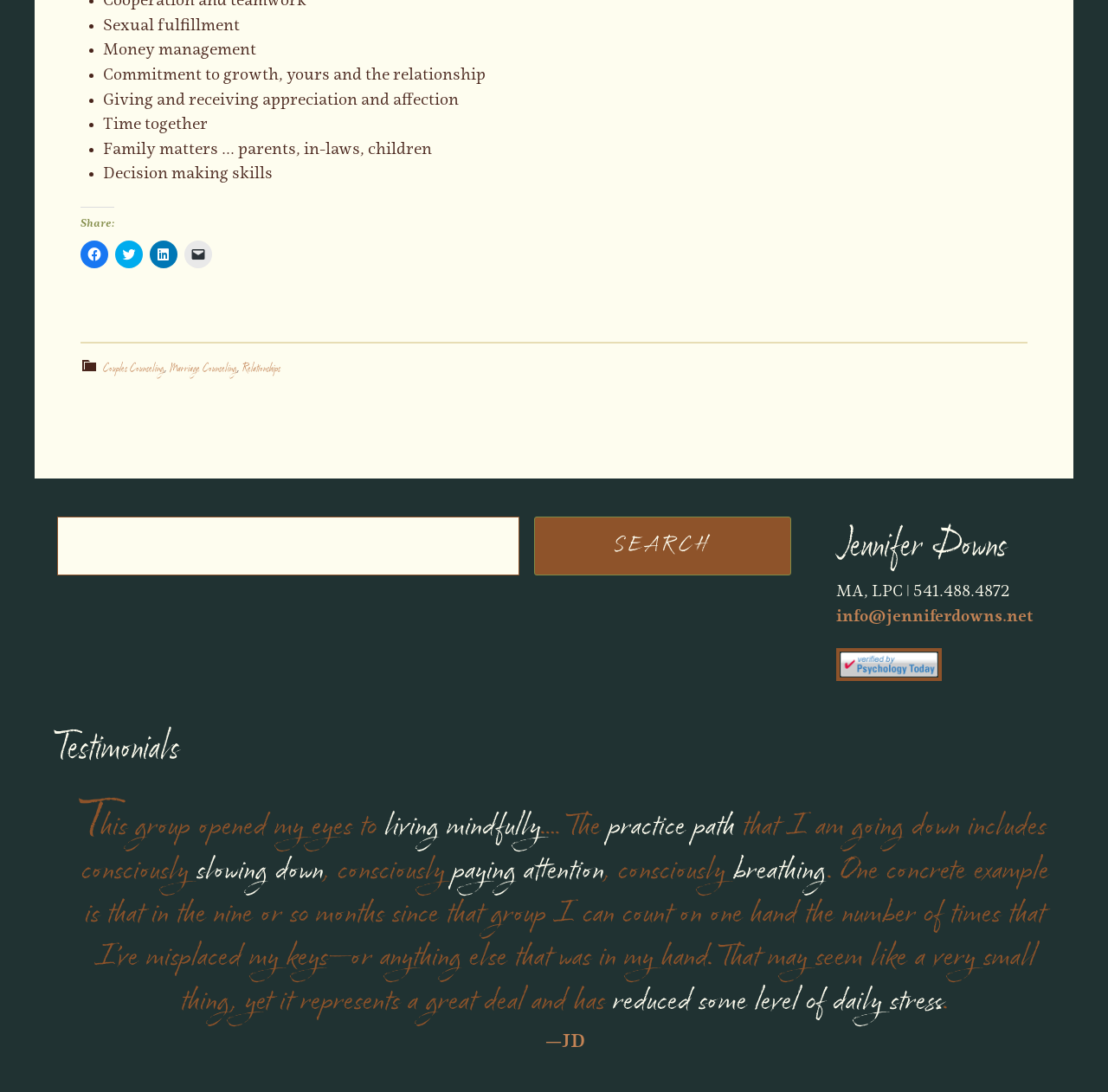What is the purpose of the links below the 'Share:' heading?
Using the image, answer in one word or phrase.

To share on social media